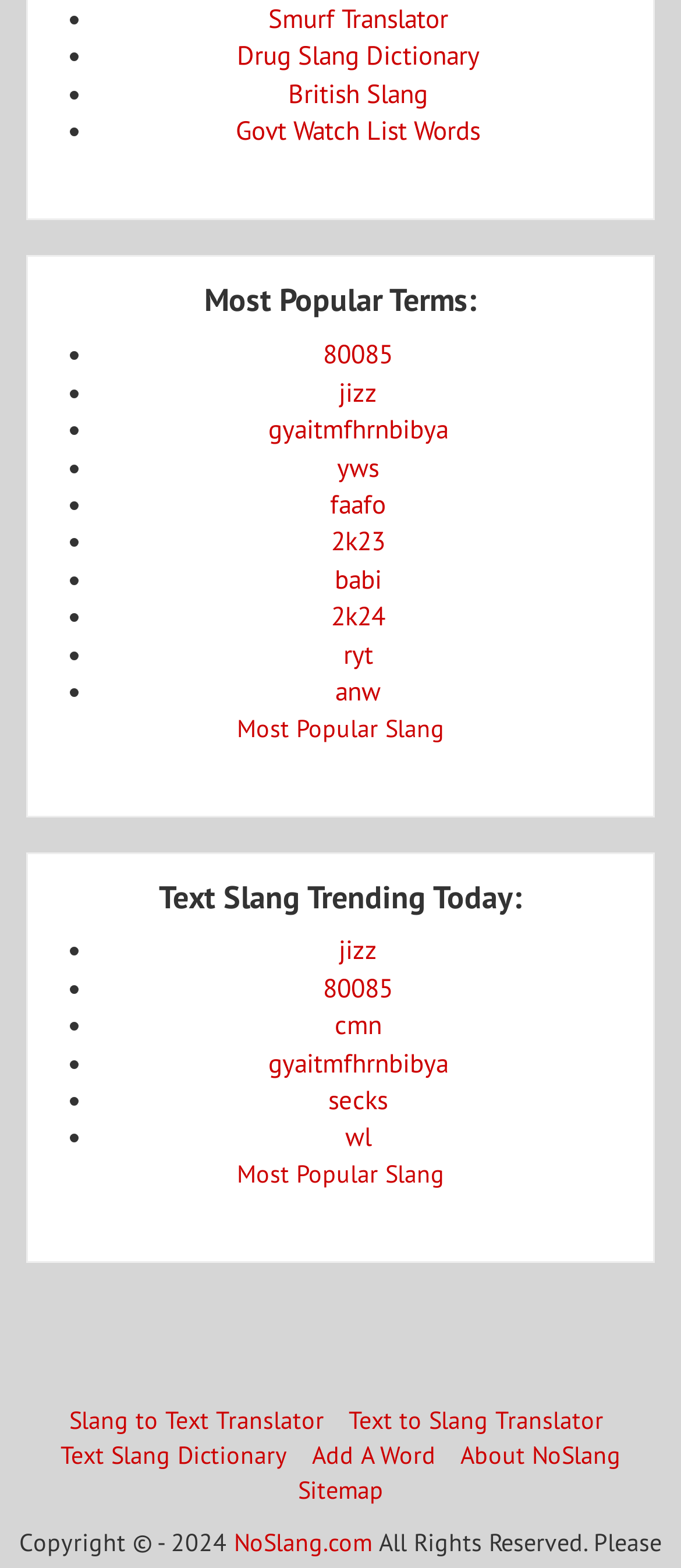Identify the bounding box coordinates for the region to click in order to carry out this instruction: "Add A Word". Provide the coordinates using four float numbers between 0 and 1, formatted as [left, top, right, bottom].

[0.458, 0.918, 0.64, 0.938]